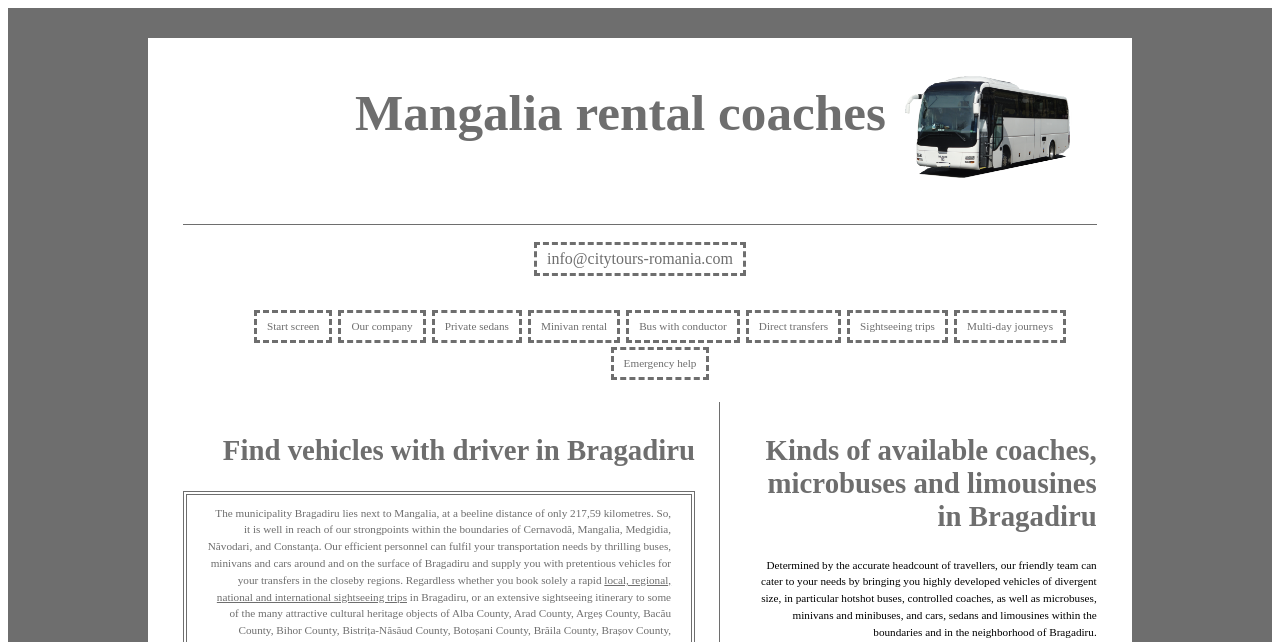Please give the bounding box coordinates of the area that should be clicked to fulfill the following instruction: "Learn more about sightseeing trips". The coordinates should be in the format of four float numbers from 0 to 1, i.e., [left, top, right, bottom].

[0.662, 0.483, 0.741, 0.534]